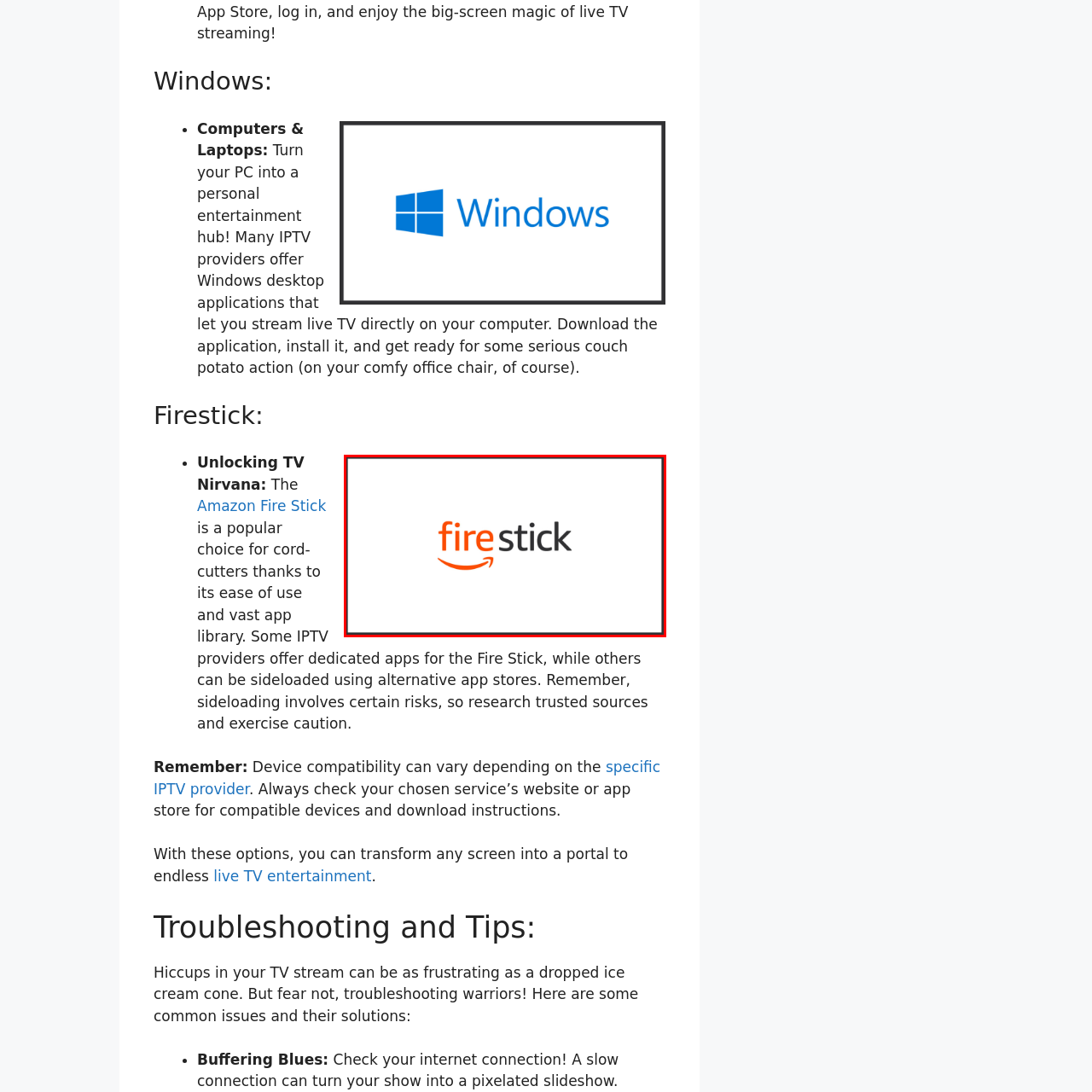What does the minimalist aesthetic of the logo reflect?
Direct your attention to the image marked by the red bounding box and provide a detailed answer based on the visual details available.

The minimalist aesthetic of the logo reflects the device's user-friendly interface and modern appeal, making it a recognizable brand in home entertainment technology.